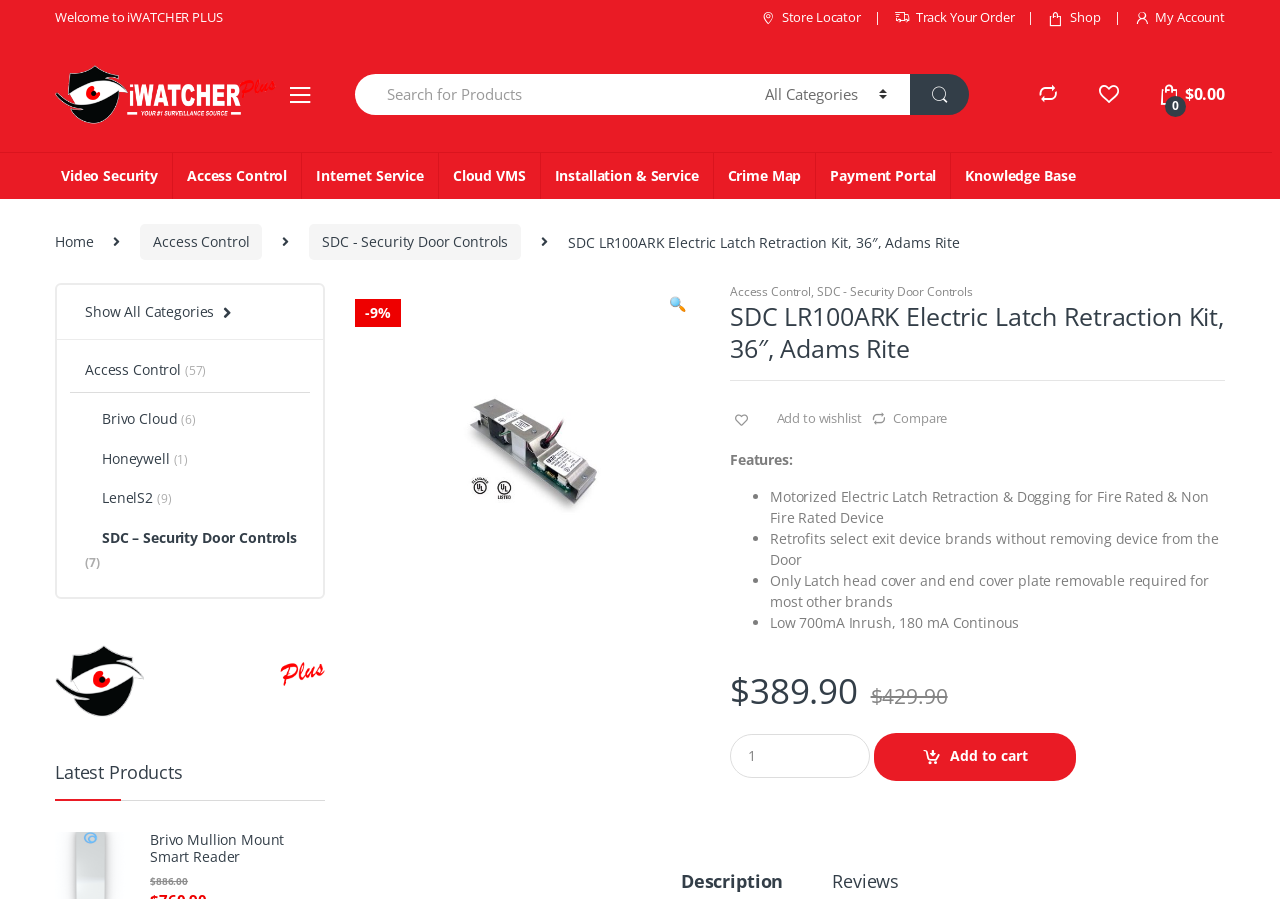Respond with a single word or short phrase to the following question: 
How many categories are listed under 'Show All Categories'?

6